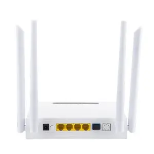How many external antennas does the device have?
Based on the screenshot, respond with a single word or phrase.

Four